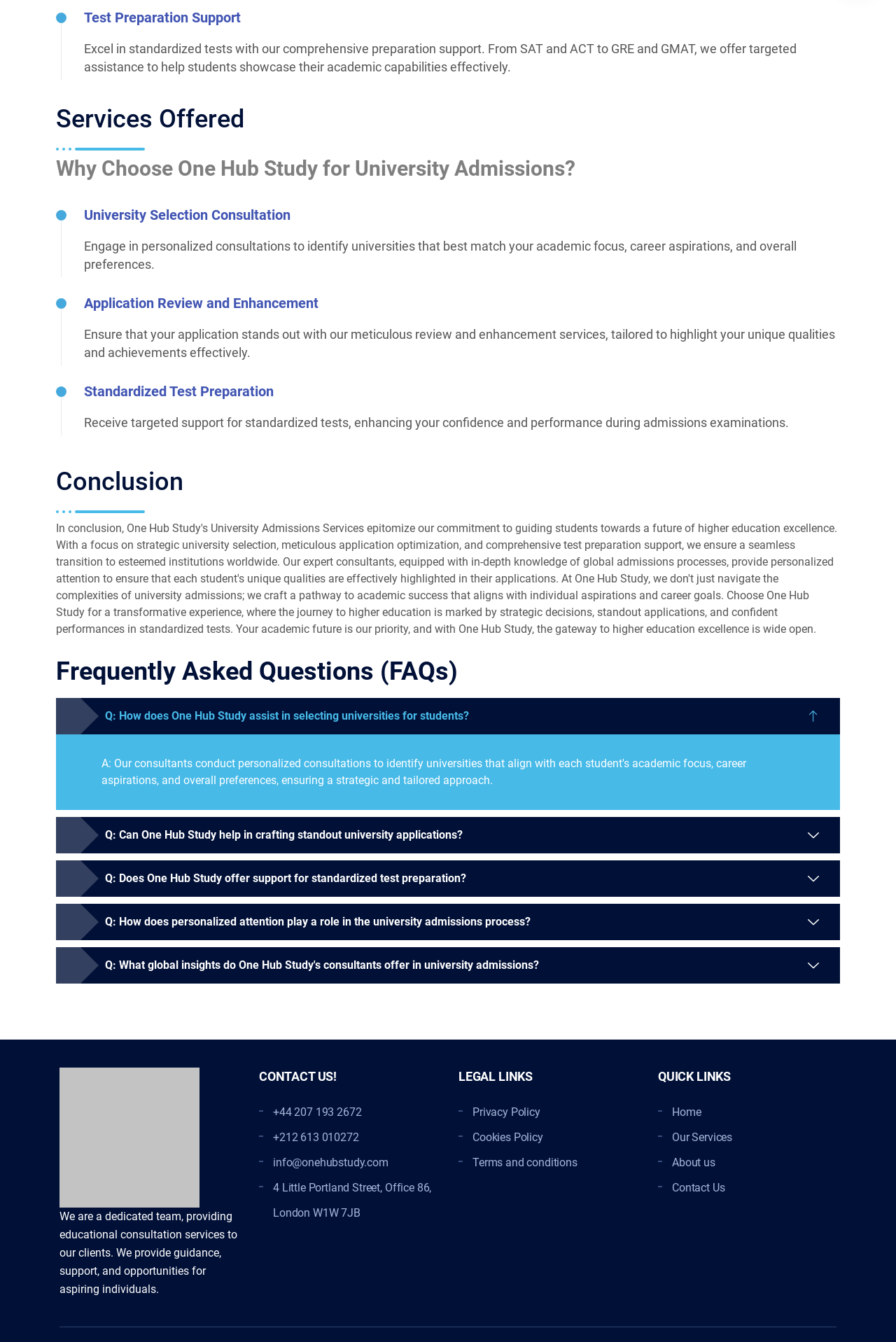Please respond to the question with a concise word or phrase:
What is the role of personalized attention in university admissions?

Important